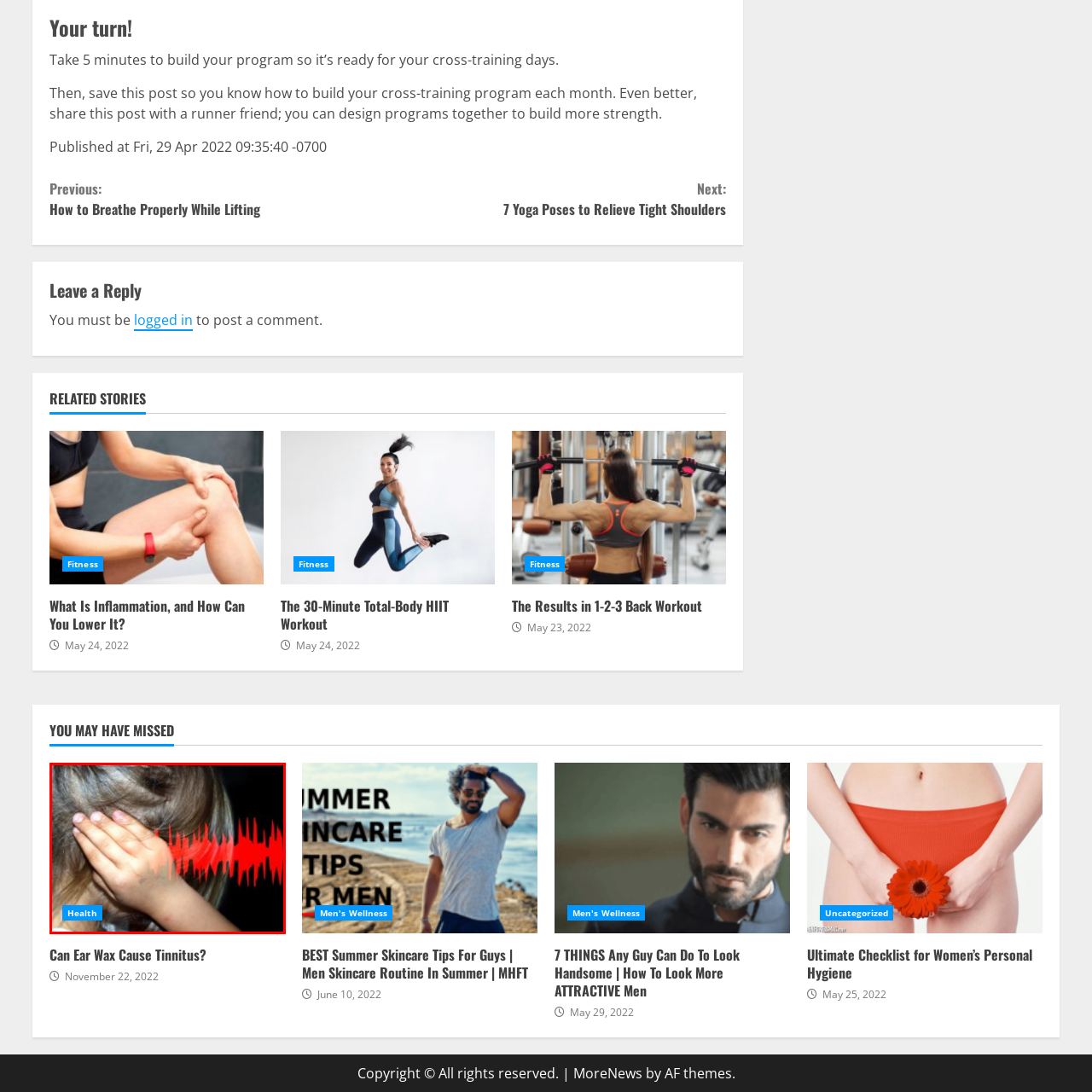Please provide a thorough description of the image inside the red frame.

The image depicts a young child covering their ears, conveying a sense of distress or discomfort, possibly due to loud sounds. In the background, a visual representation of a soundwave transitions from yellow to red, emphasizing the intensity of the noise. This imagery is effectively used to illustrate discussions around ear health, specifically addressing conditions such as tinnitus, which can cause ringing or noise sensations in the ears. The context is further supported by the accompanying label, "Health," indicating that this content pertains to health-related topics. This serves as a vivid reminder of the importance of ear protection and awareness of auditory health.